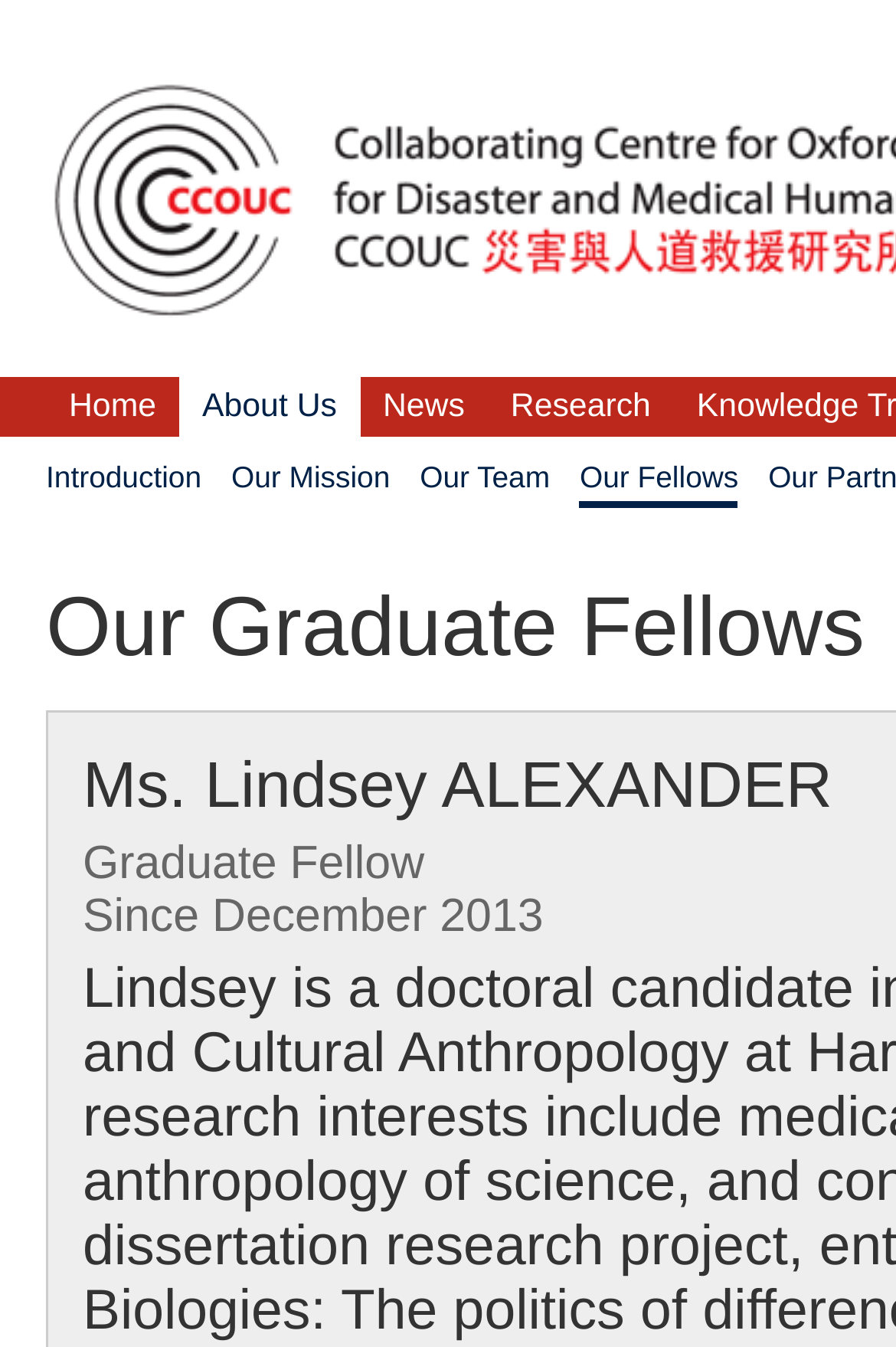Point out the bounding box coordinates of the section to click in order to follow this instruction: "Click the menu button".

None